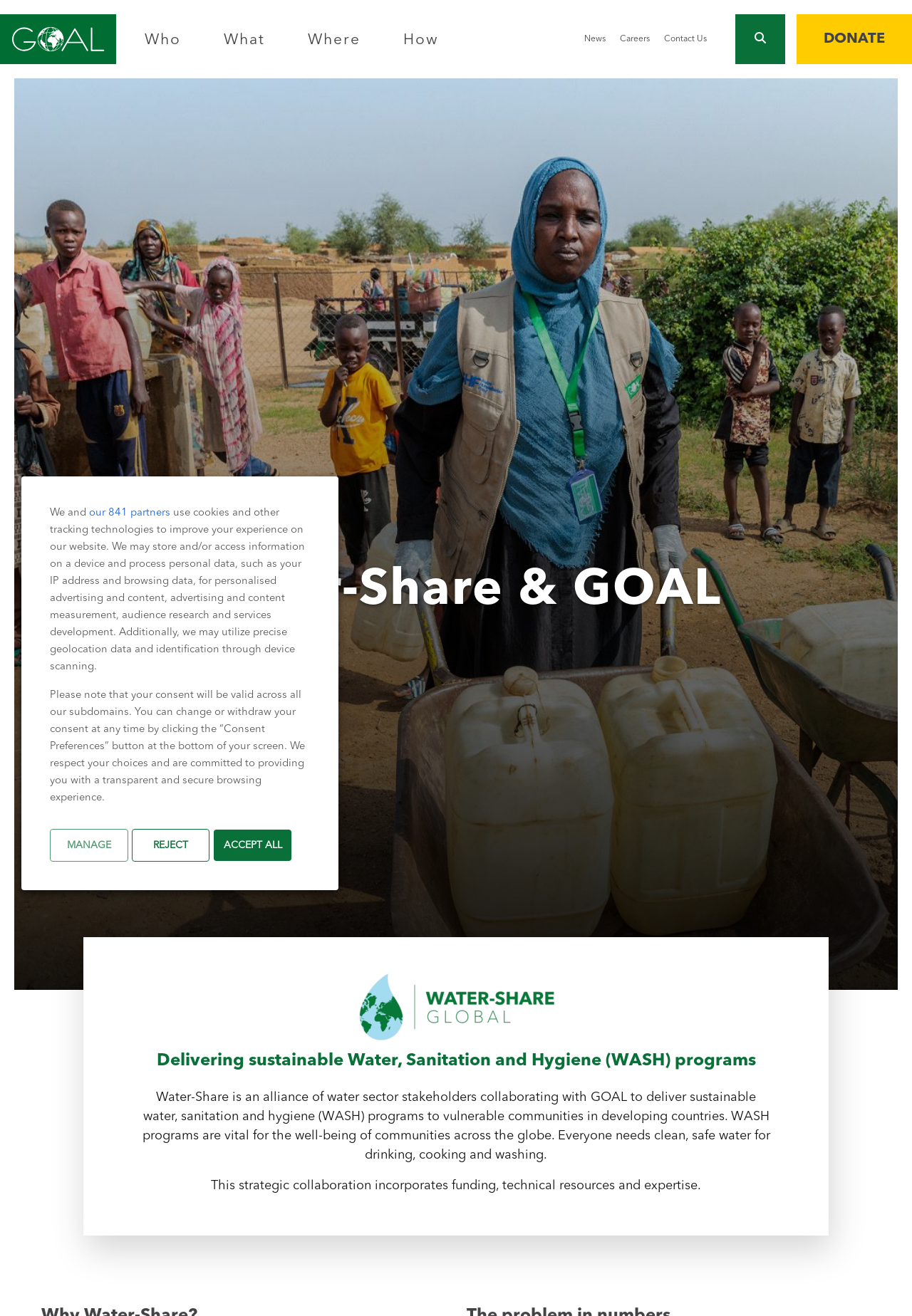What is the role of GOAL in WASH programs?
Please give a detailed and elaborate explanation in response to the question.

The answer can be found in the heading 'Water-Share & GOAL' and the StaticText 'Water-Share is an alliance of water sector stakeholders collaborating with GOAL to deliver sustainable water, sanitation and hygiene (WASH) programs to vulnerable communities in developing countries.'